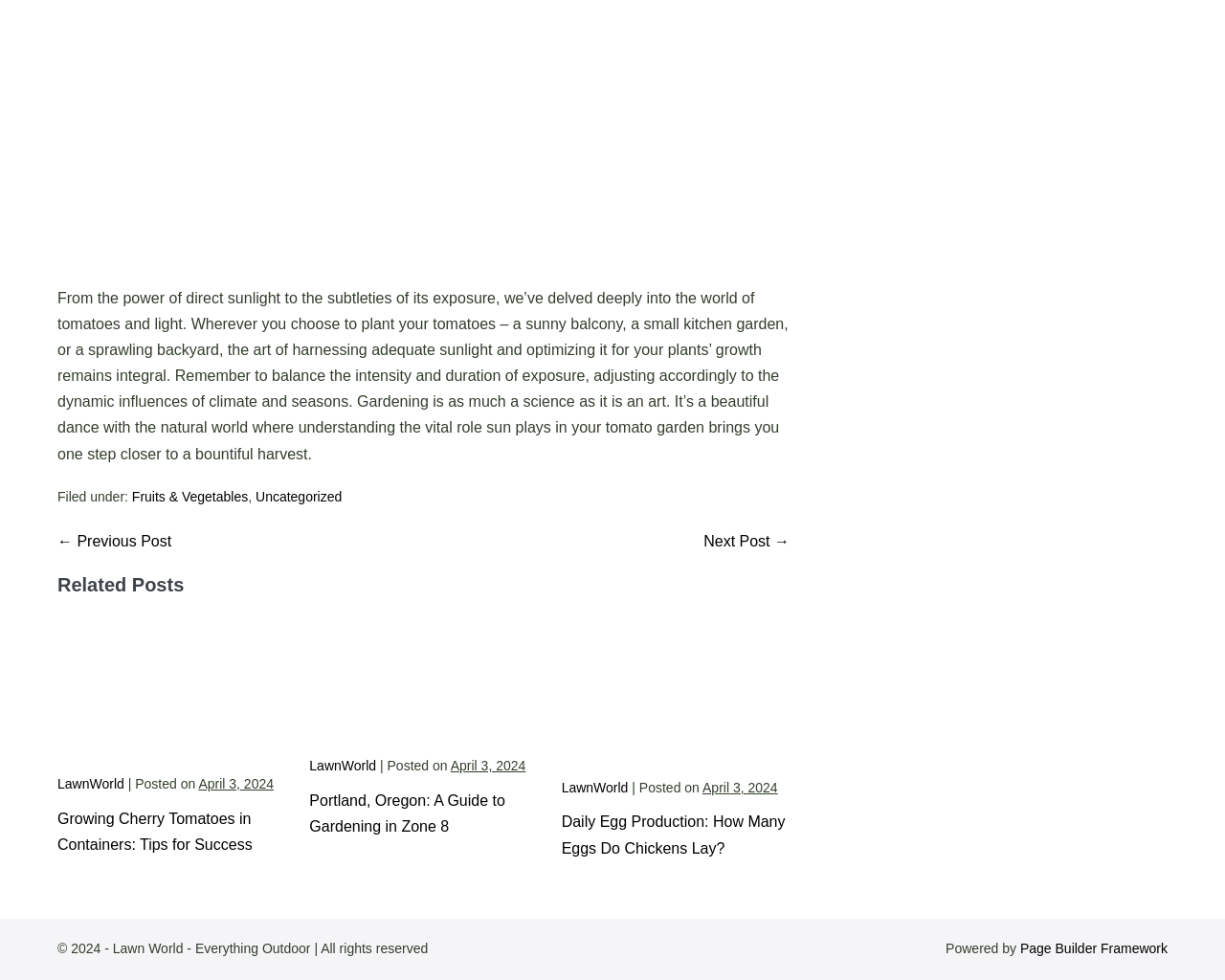Please pinpoint the bounding box coordinates for the region I should click to adhere to this instruction: "Read the 'Related Posts'".

[0.047, 0.585, 0.645, 0.608]